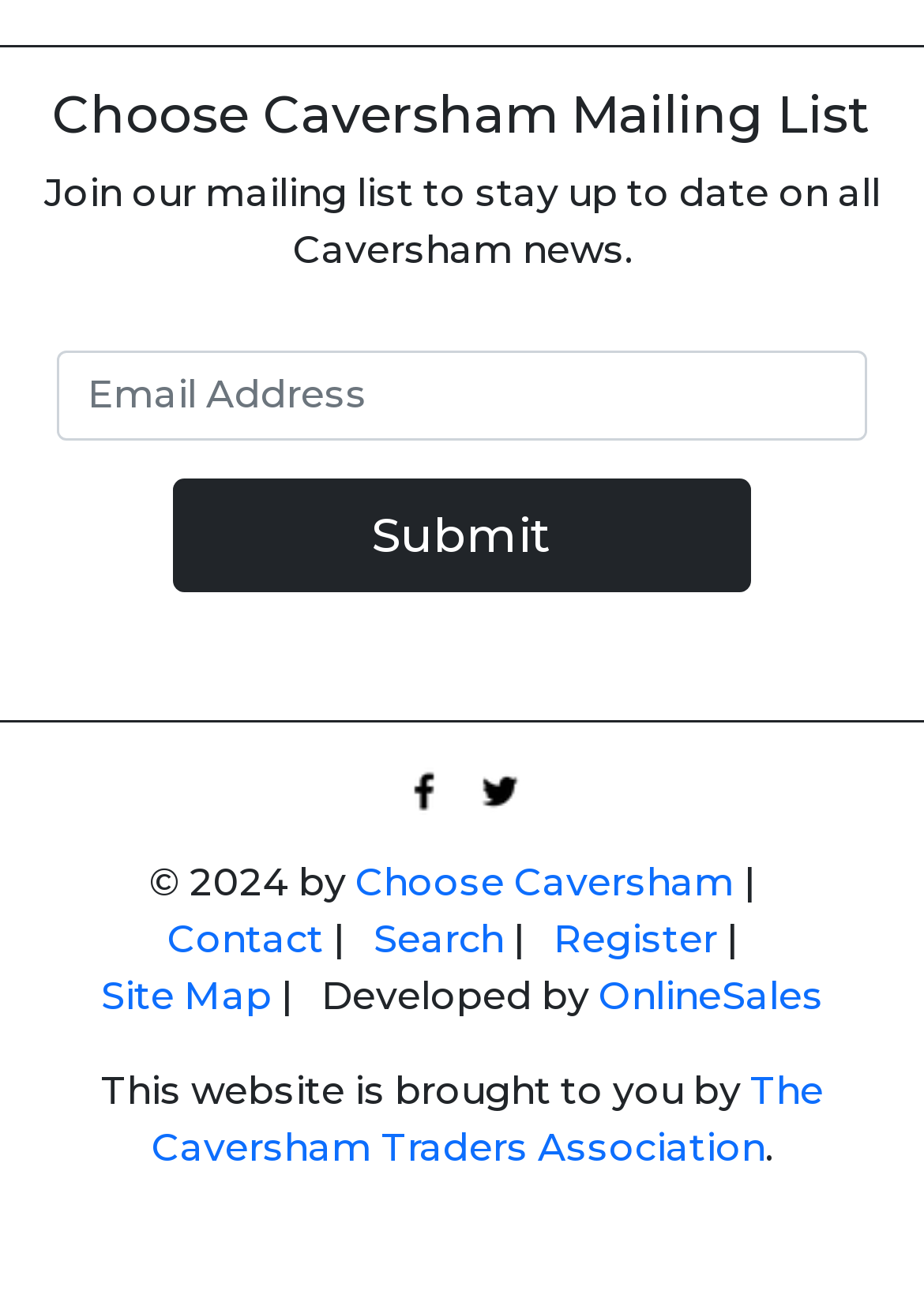Using the webpage screenshot, locate the HTML element that fits the following description and provide its bounding box: "Submit".

[0.187, 0.371, 0.813, 0.459]